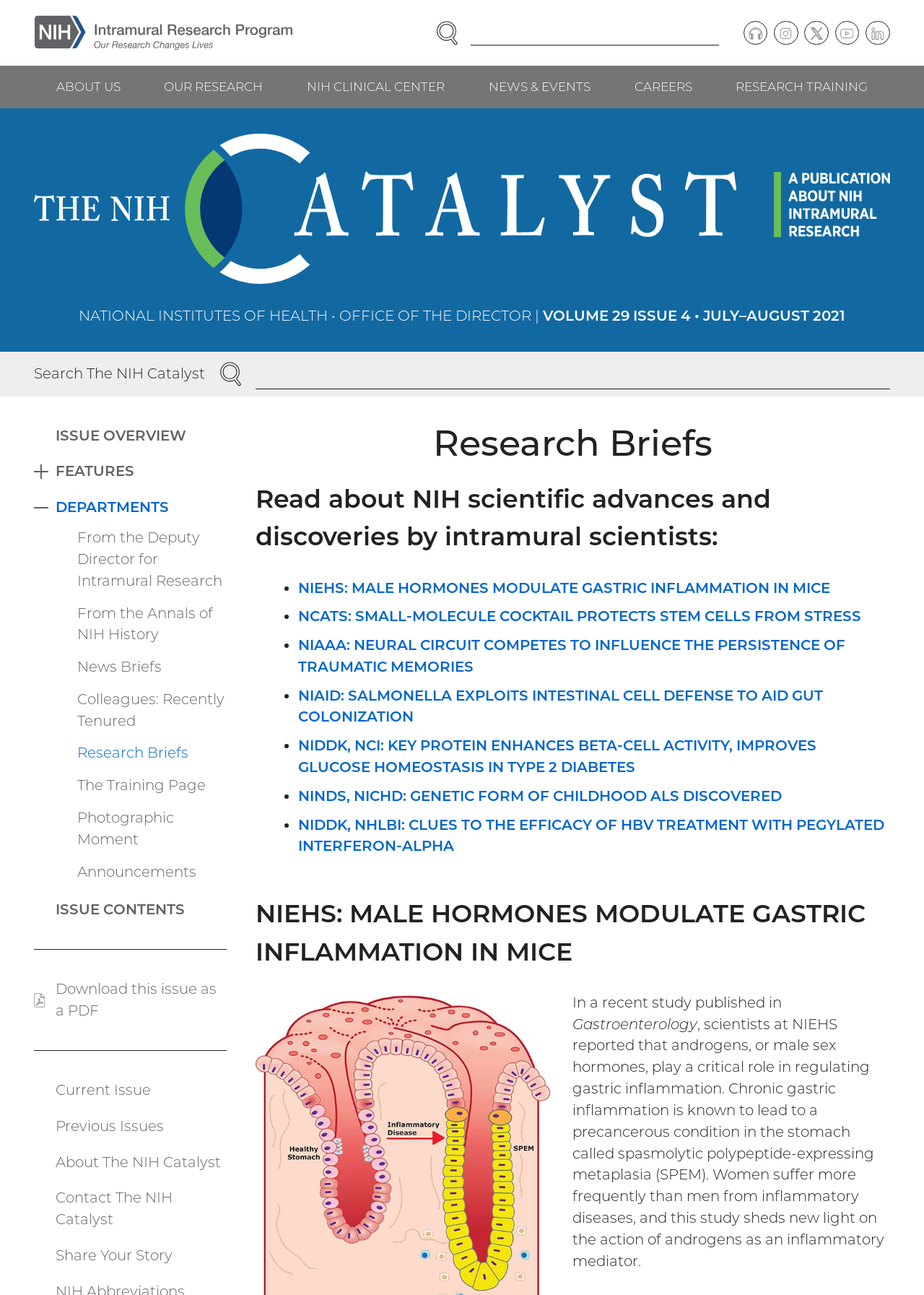Please identify the bounding box coordinates of the element's region that should be clicked to execute the following instruction: "Visit the ABOUT US page". The bounding box coordinates must be four float numbers between 0 and 1, i.e., [left, top, right, bottom].

None